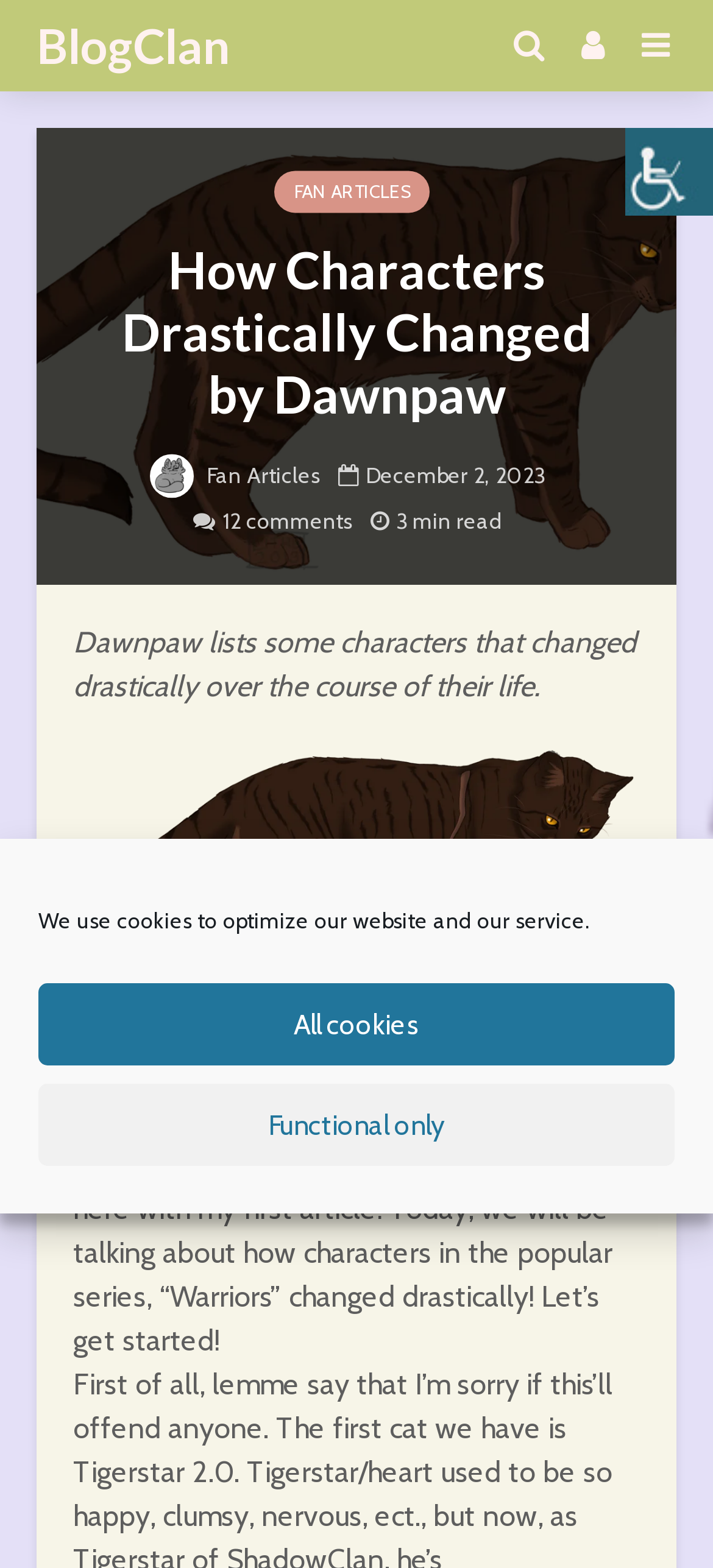Please identify the bounding box coordinates of the element I need to click to follow this instruction: "learn about Dr. Anosh Ahmed's toy donation".

None